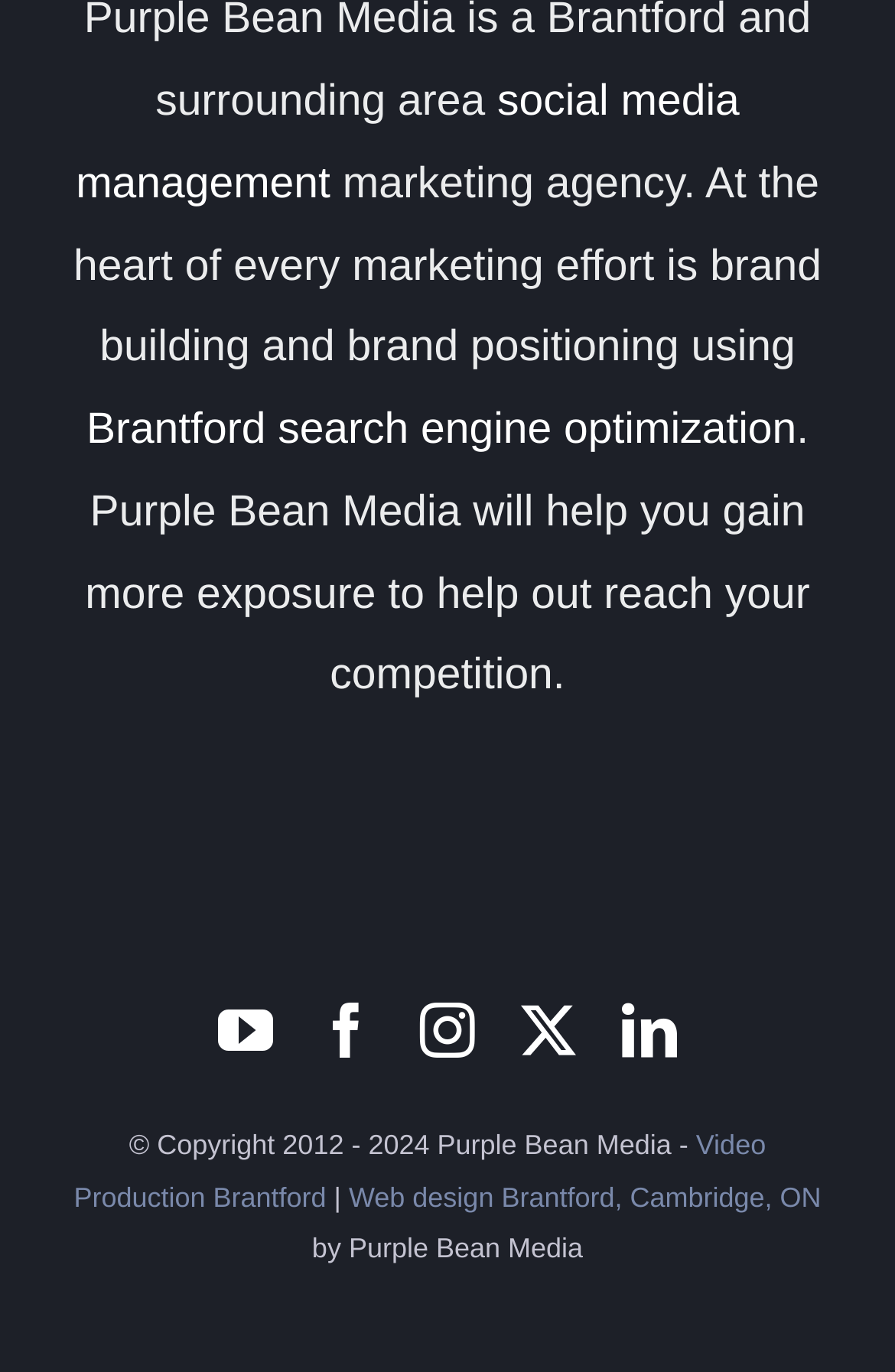What is the company's main focus?
Based on the image, provide a one-word or brief-phrase response.

Marketing agency